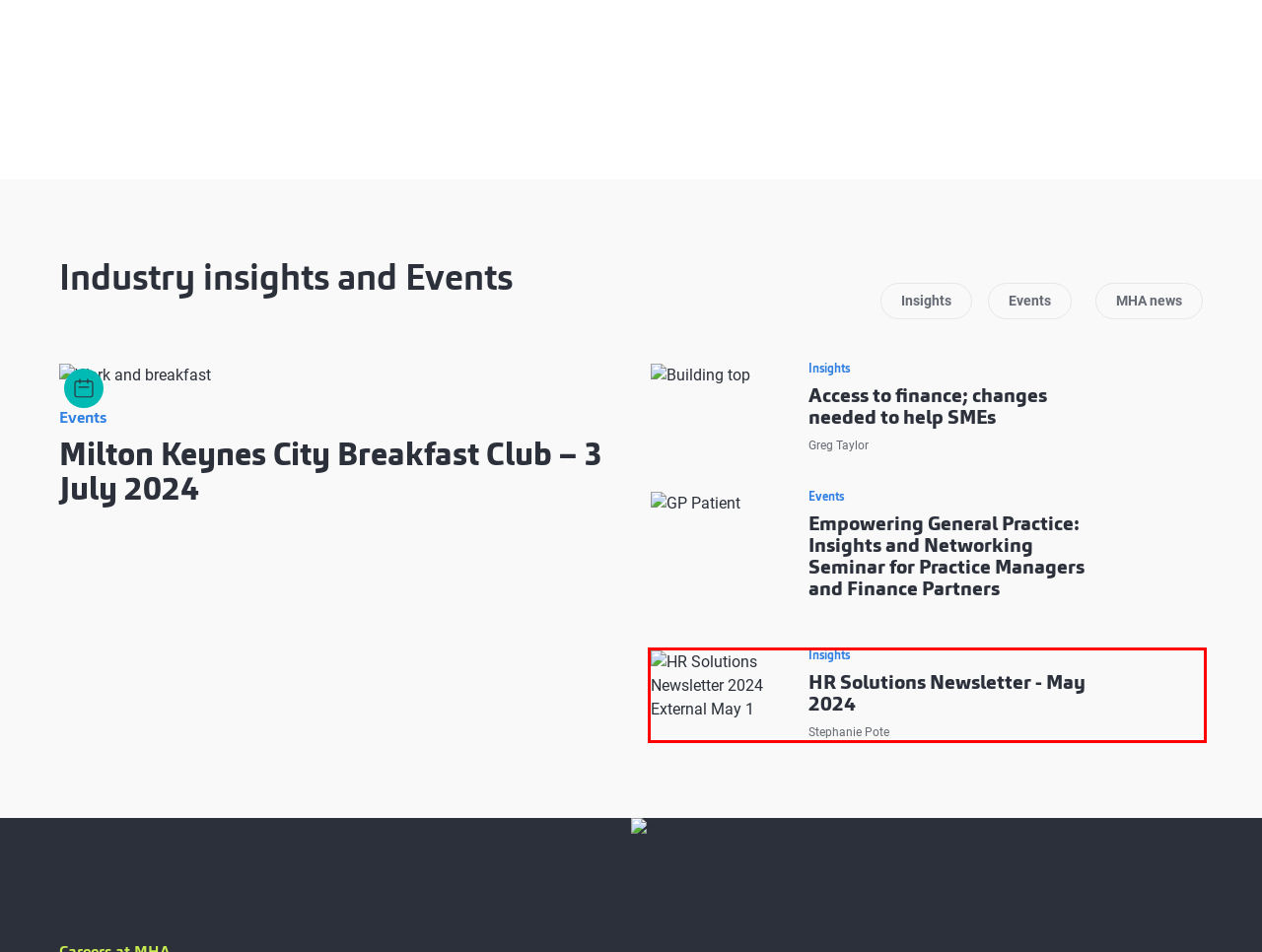Consider the screenshot of a webpage with a red bounding box and select the webpage description that best describes the new page that appears after clicking the element inside the red box. Here are the candidates:
A. MHA | Milton Keynes City Breakfast Club – 3 July 2024
B. MHA | Company updates
C. MHA | Industries
D. MHA | Empowering General Practice: Insights and Networking Seminar…
E. MHA | Access to finance; changes needed to help SMEs
F. MHA | Financial Services
G. MHA | HR Solutions Newsletter - May 2024
H. MHA | Acceptable Use Policy

G